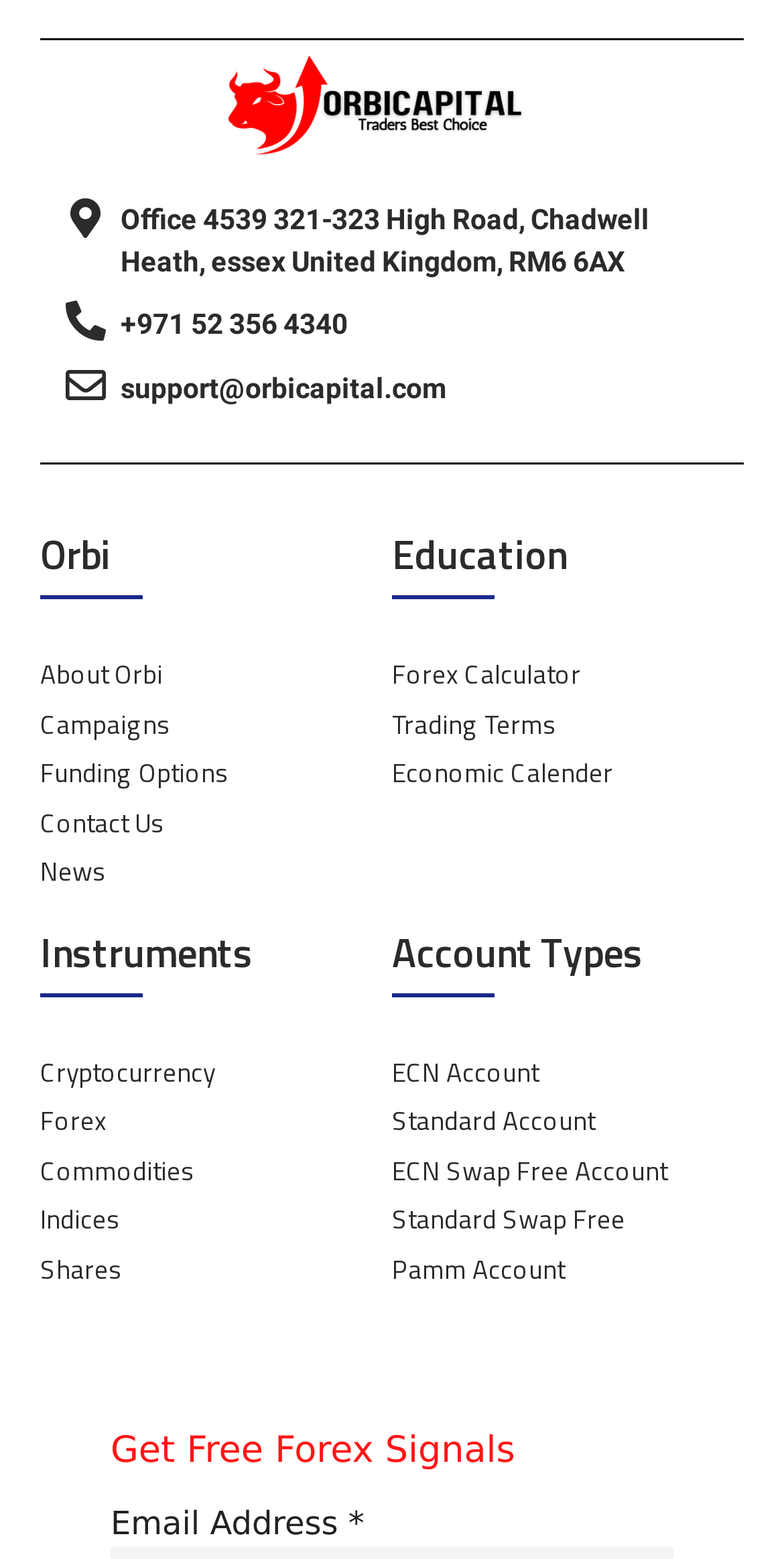What type of account is 'ECN Swap Free Account'?
Look at the image and provide a detailed response to the question.

The 'ECN Swap Free Account' is a type of account offered by Orbi, which can be found under the 'Account Types' heading on the webpage.